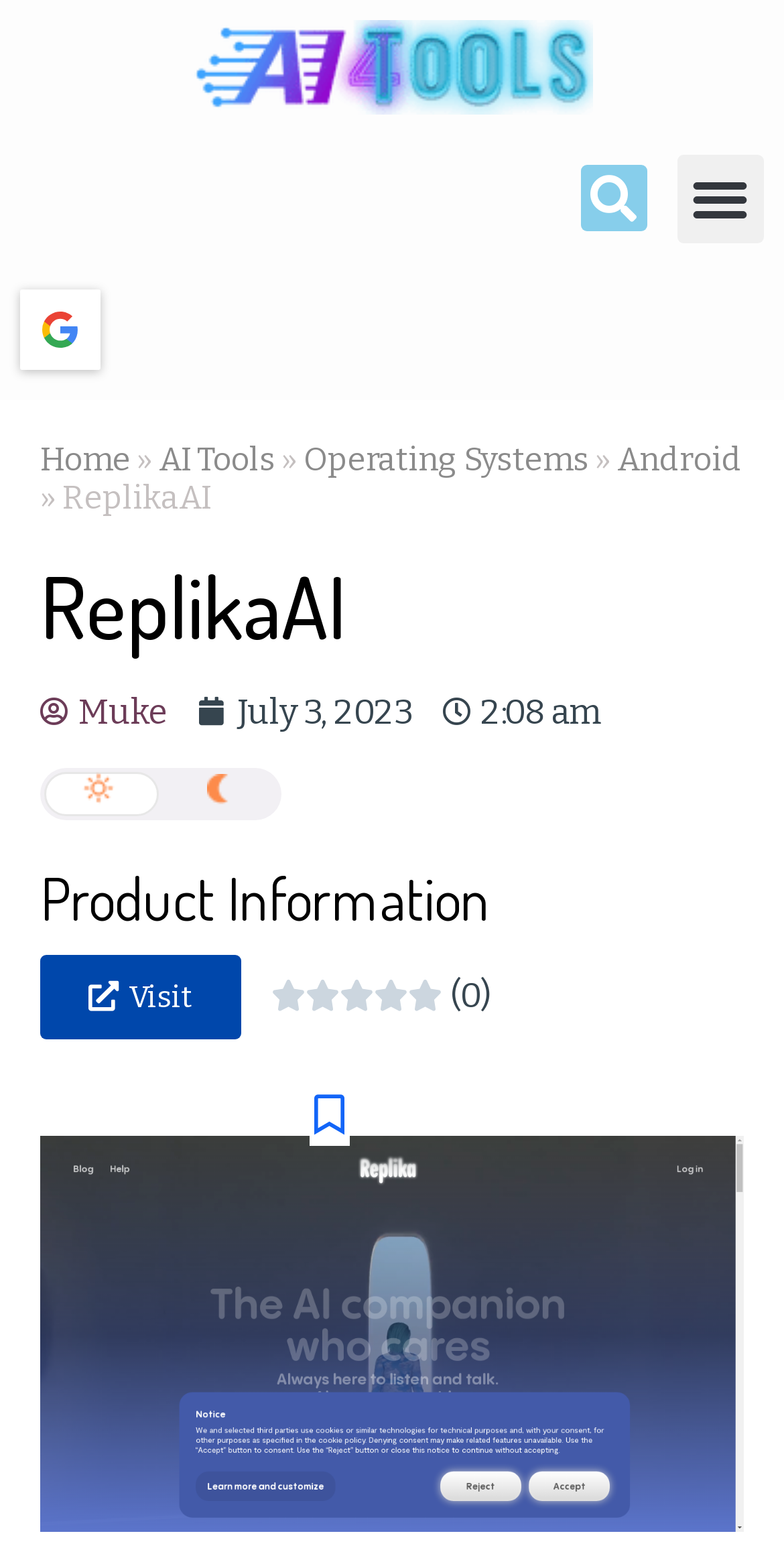What is the topic of the link 'Operating Systems'?
Please elaborate on the answer to the question with detailed information.

I found the answer by looking at the link element that says 'Operating Systems' which is likely to be a topic or category related to the AI tool being reviewed.